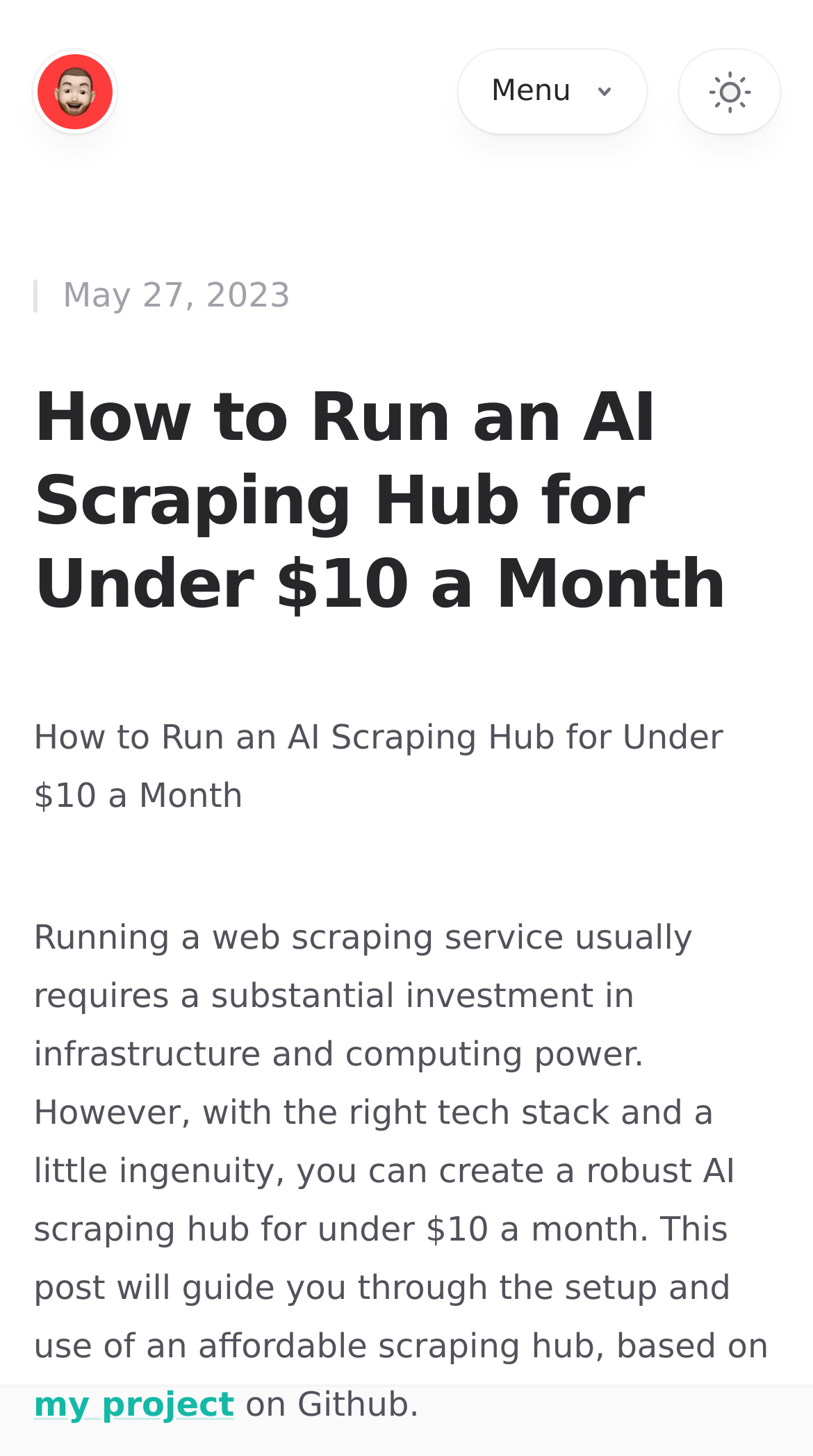What is the theme of the webpage?
Your answer should be a single word or phrase derived from the screenshot.

Dark mode